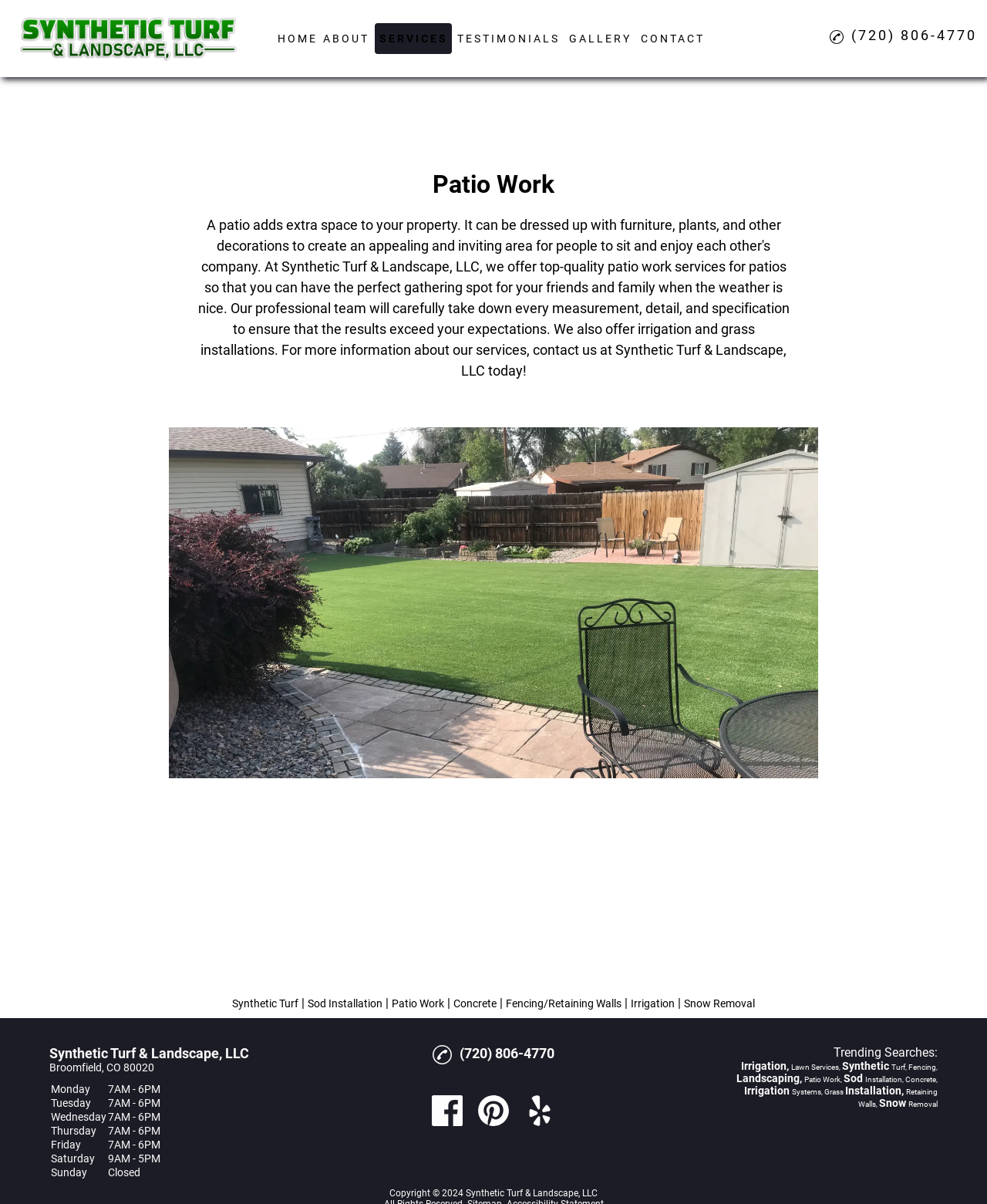Determine the bounding box coordinates for the area that needs to be clicked to fulfill this task: "Click HOME". The coordinates must be given as four float numbers between 0 and 1, i.e., [left, top, right, bottom].

[0.282, 0.022, 0.322, 0.042]